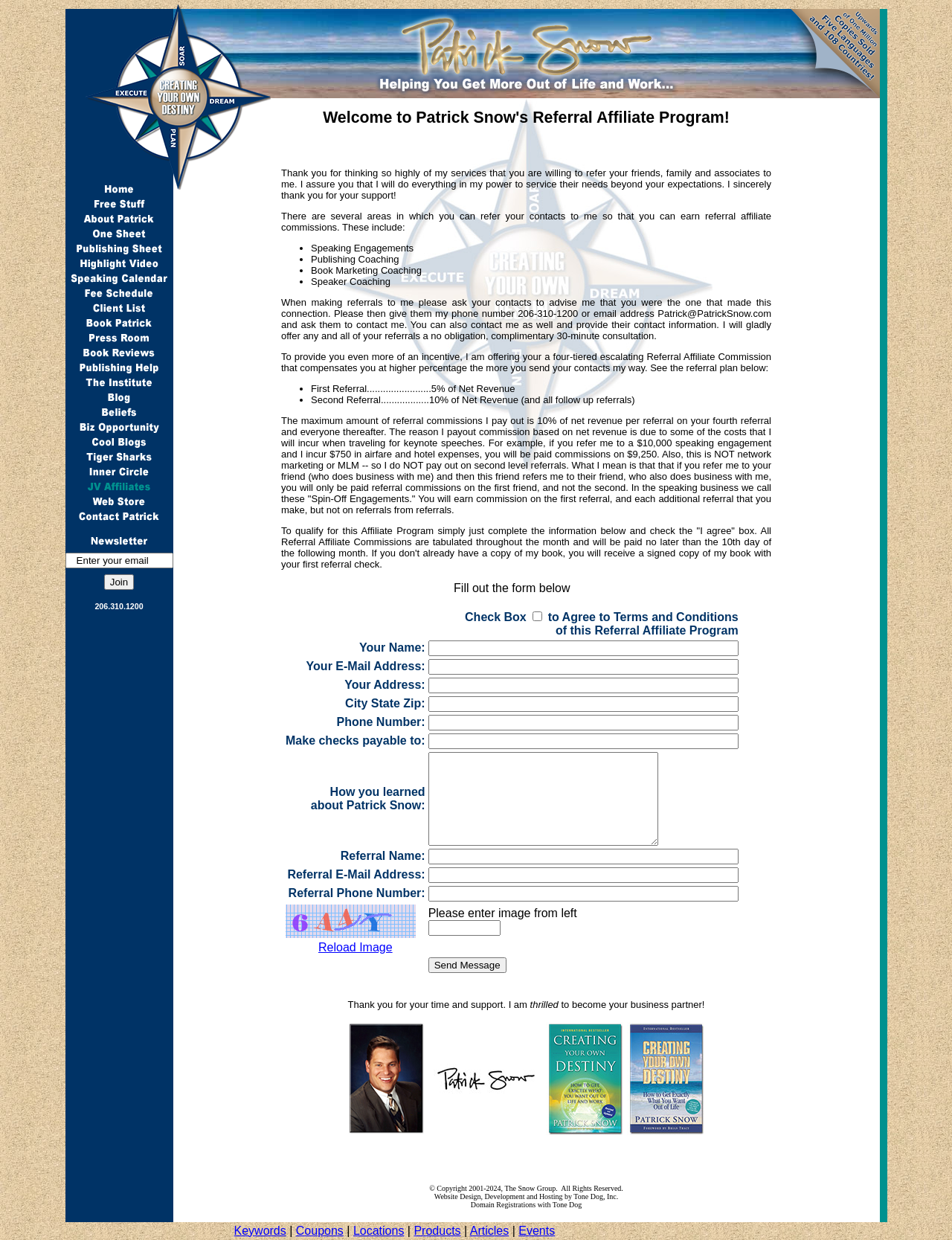Please specify the coordinates of the bounding box for the element that should be clicked to carry out this instruction: "Click the image in the top-right corner". The coordinates must be four float numbers between 0 and 1, formatted as [left, top, right, bottom].

[0.089, 0.003, 0.284, 0.153]